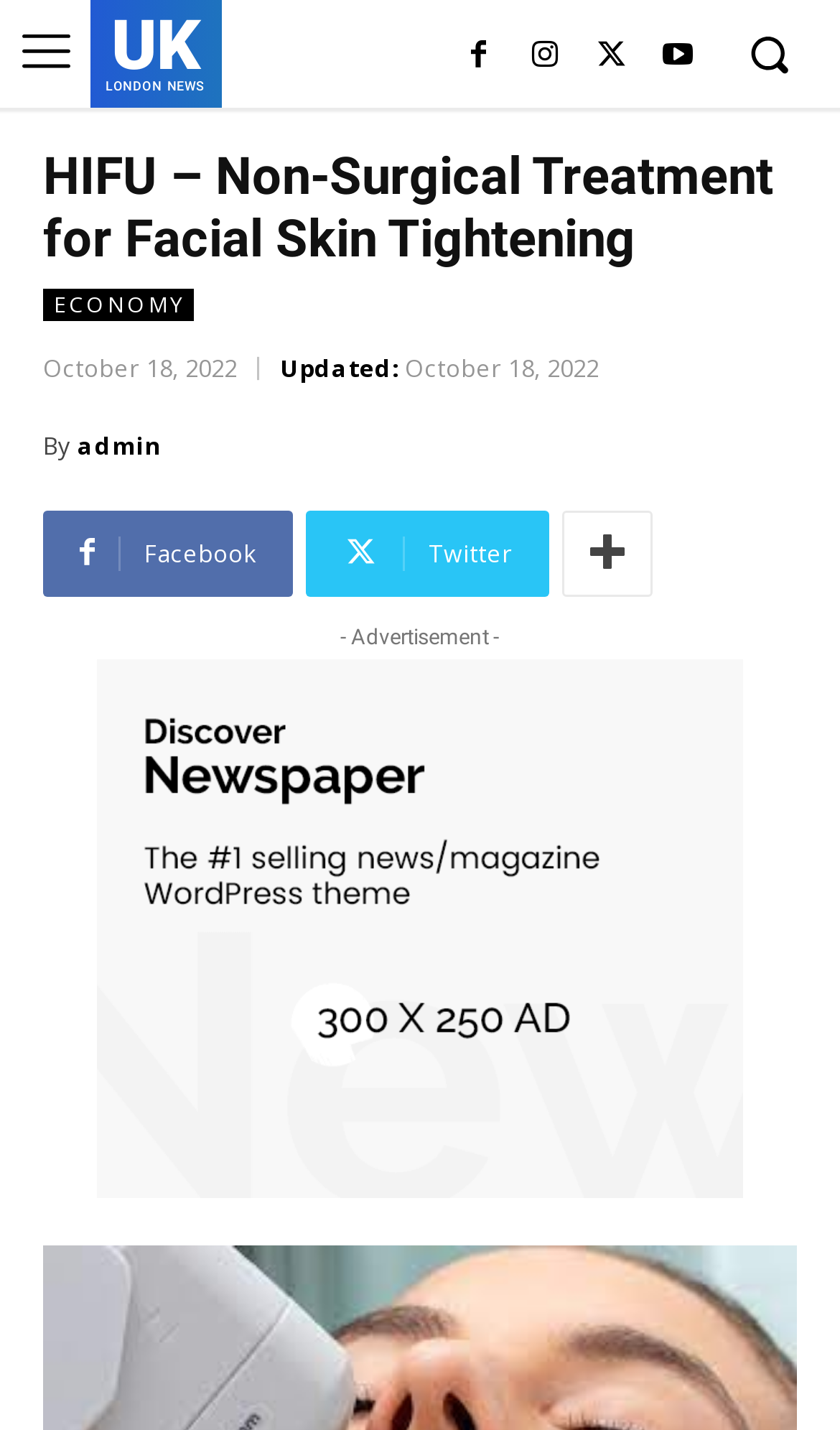Provide the bounding box coordinates for the area that should be clicked to complete the instruction: "Read the news from UK LONDON NEWS".

[0.126, 0.006, 0.245, 0.065]